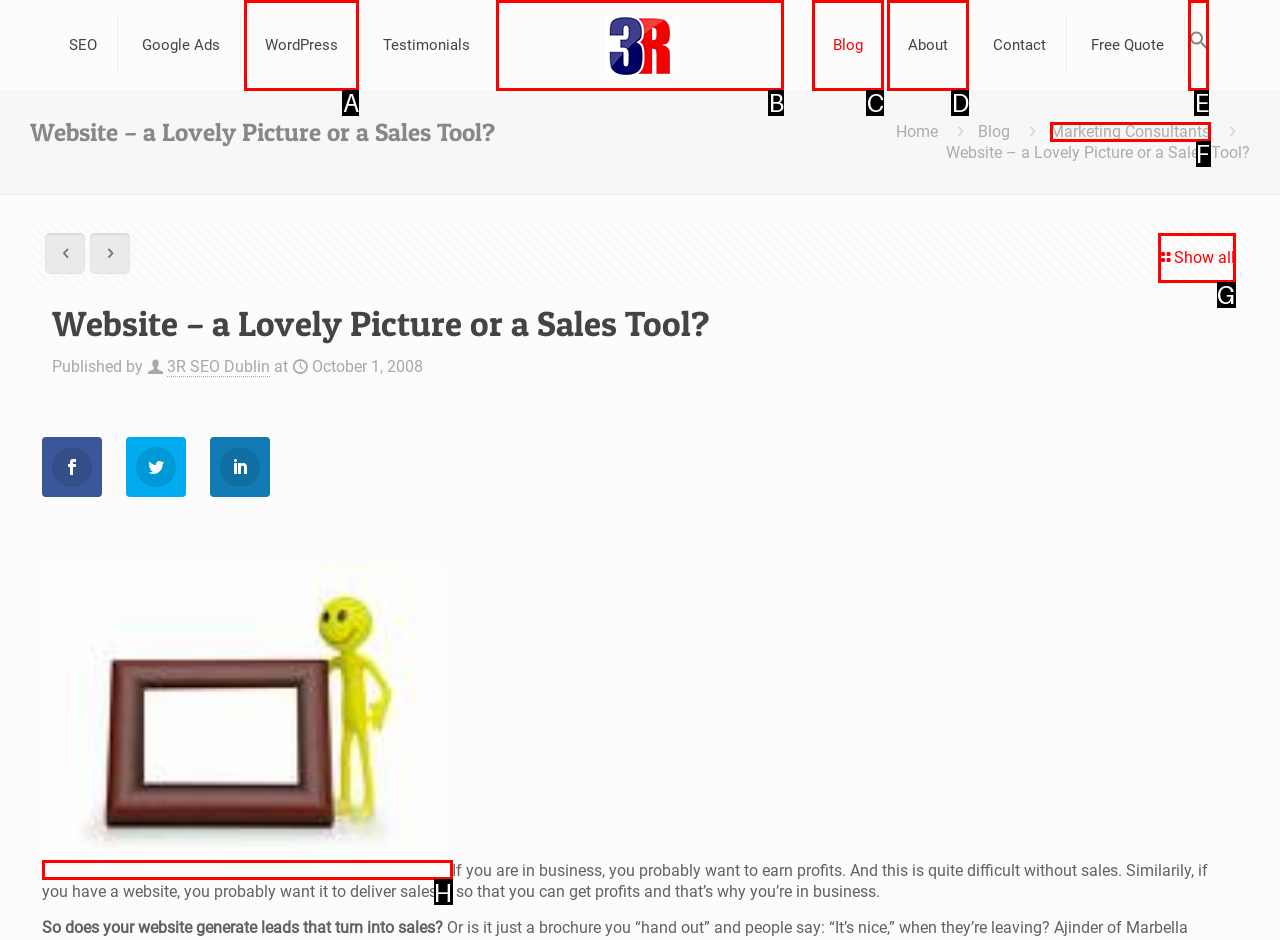Given the description: Stripping And Sanding Techniques, identify the HTML element that fits best. Respond with the letter of the correct option from the choices.

None